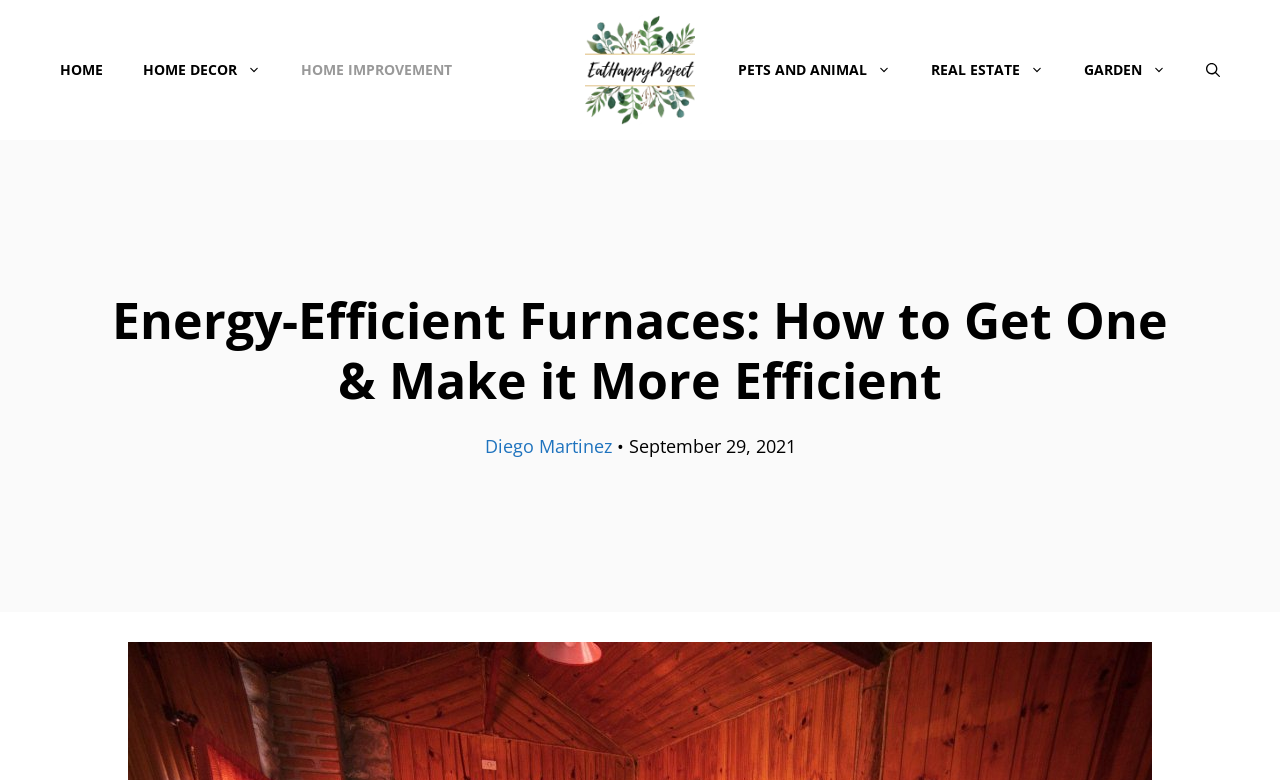Please provide a one-word or phrase answer to the question: 
What is the category of the 'HOME DECOR' link?

HOME